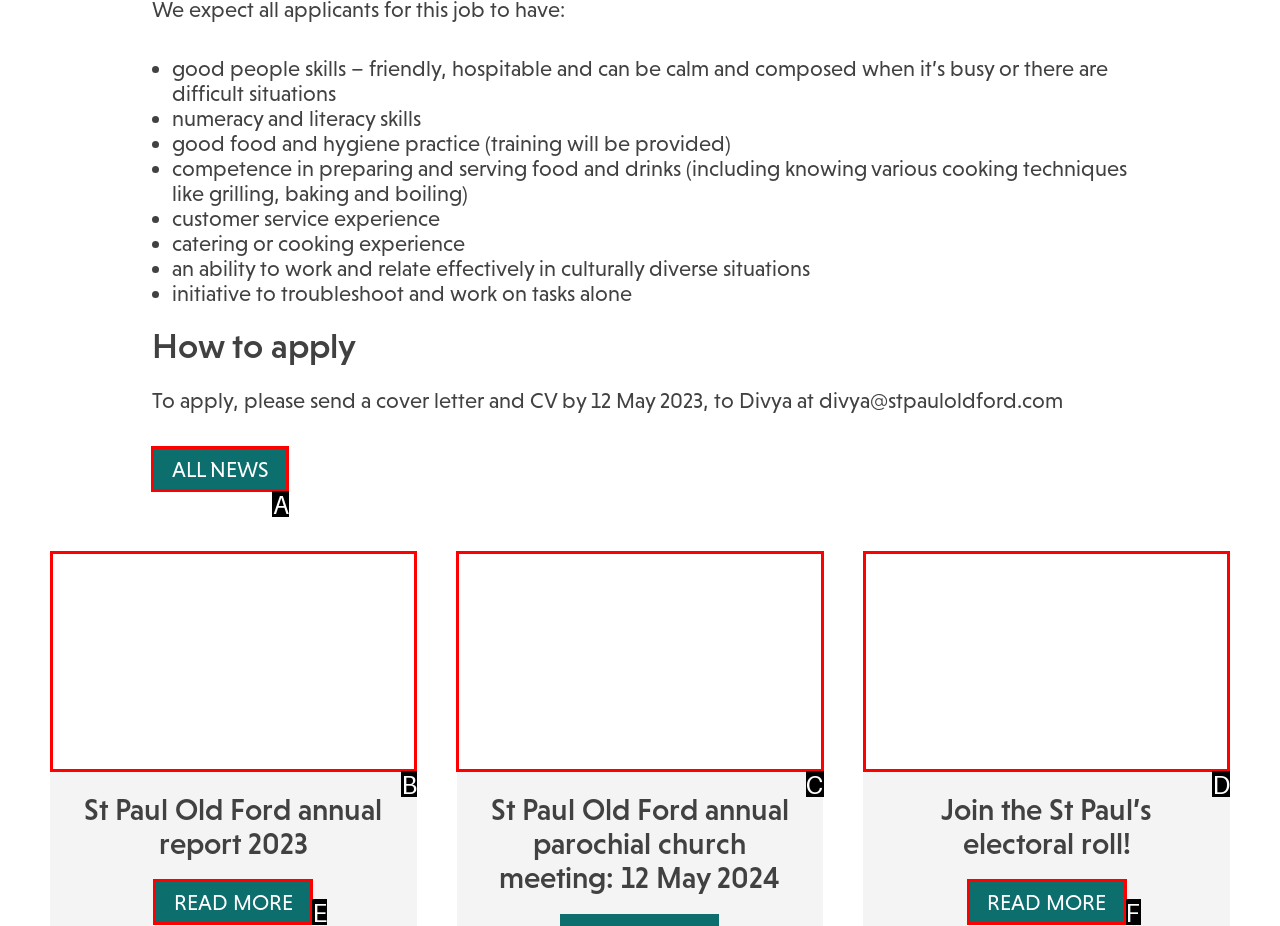Match the description to the correct option: Read More
Provide the letter of the matching option directly.

E